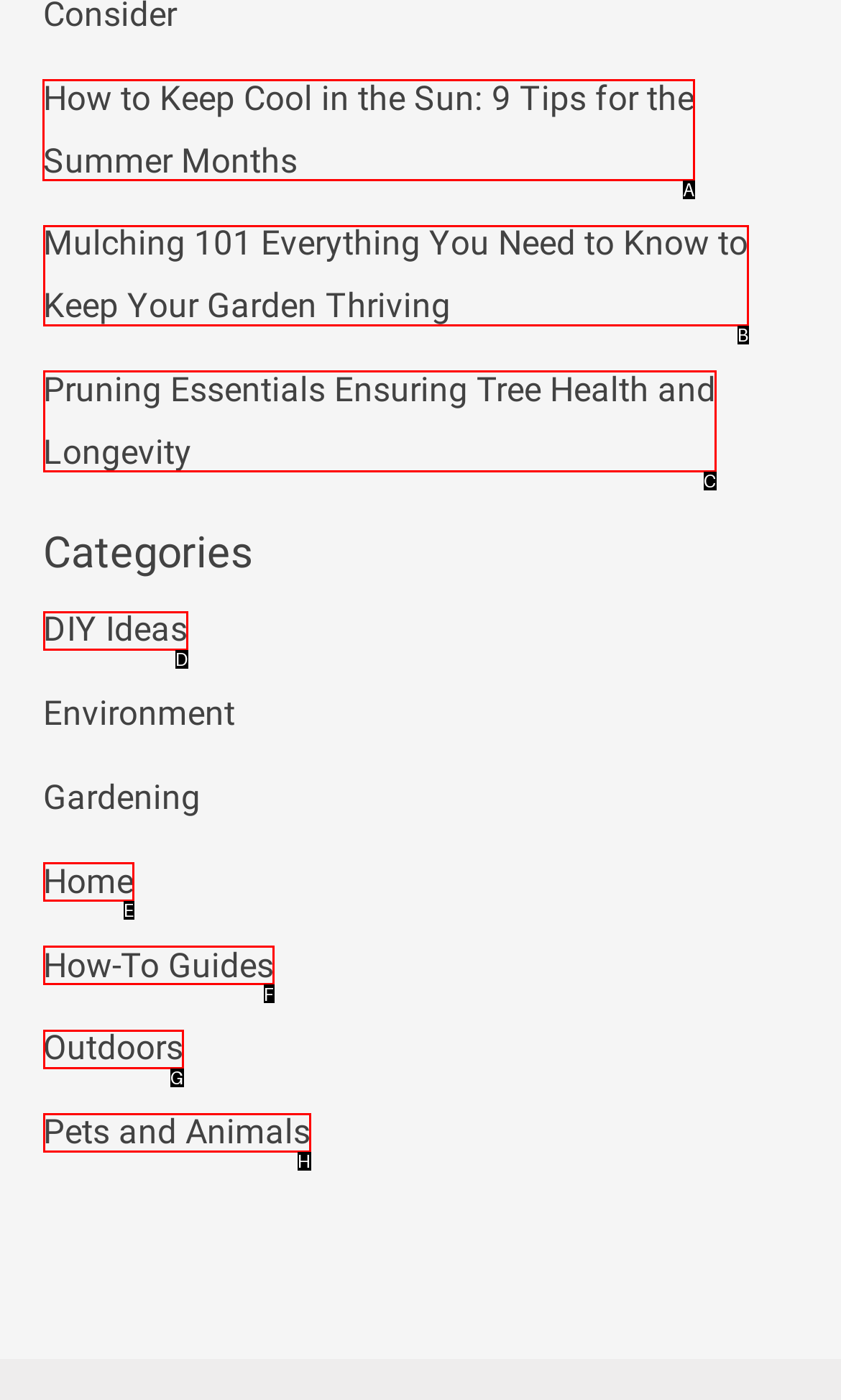Identify the correct letter of the UI element to click for this task: Enter a comment
Respond with the letter from the listed options.

None